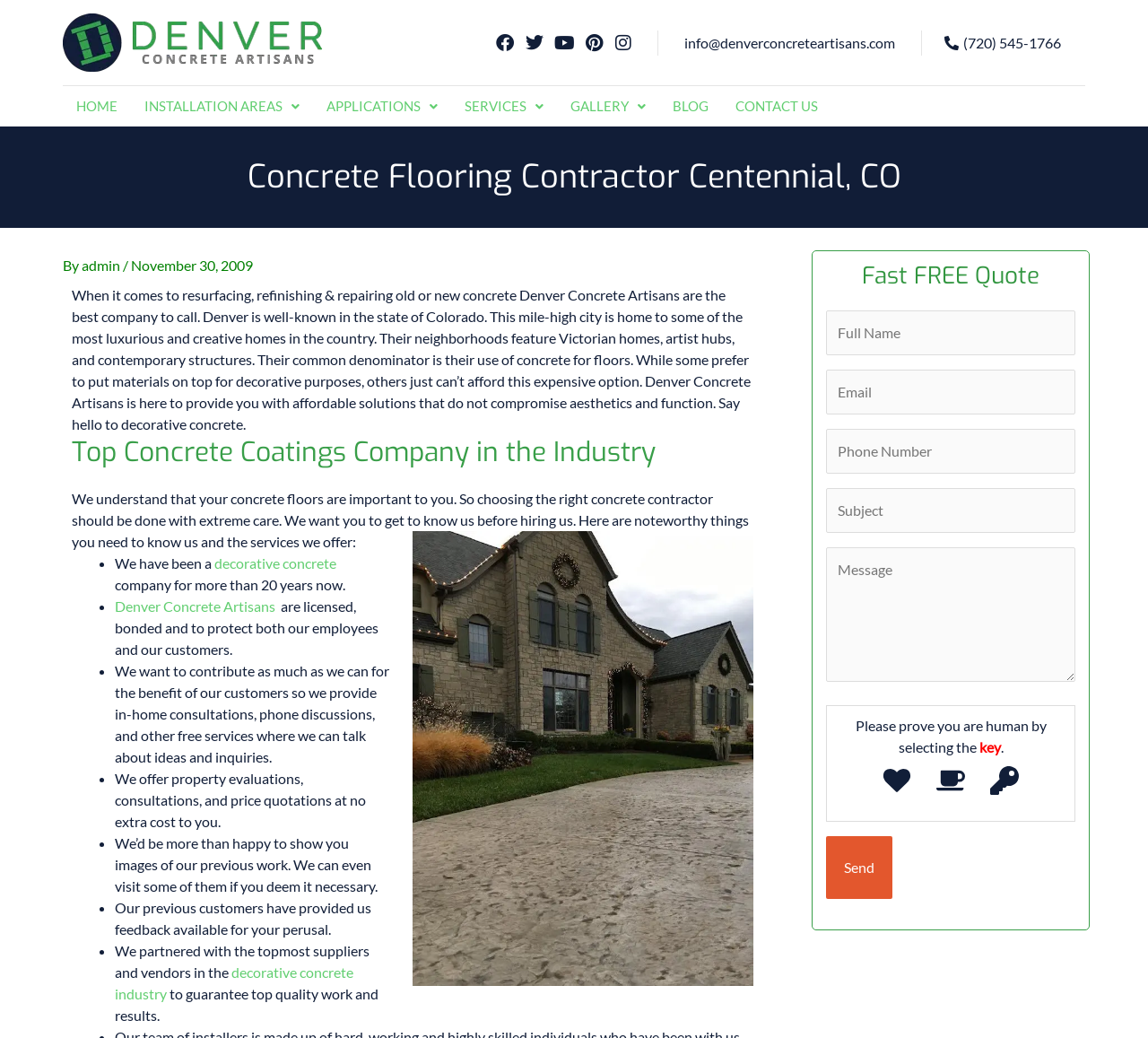What social media platforms does the company have?
Please give a detailed and elaborate answer to the question.

The social media platforms of the company are listed in the top-right corner of the webpage, as links with their respective icons.